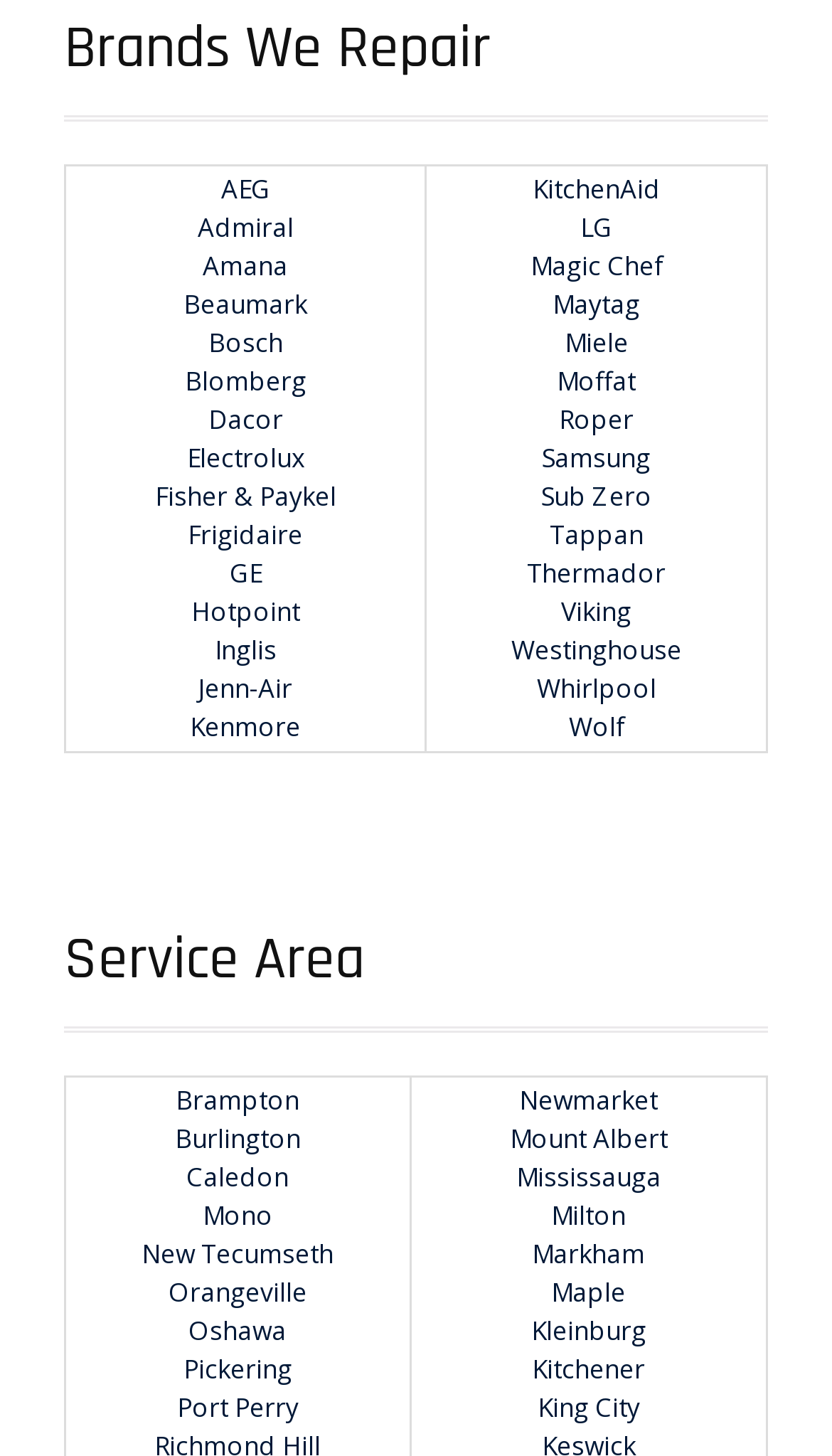Find the bounding box coordinates of the clickable area that will achieve the following instruction: "Check brands starting with K".

[0.64, 0.118, 0.794, 0.143]